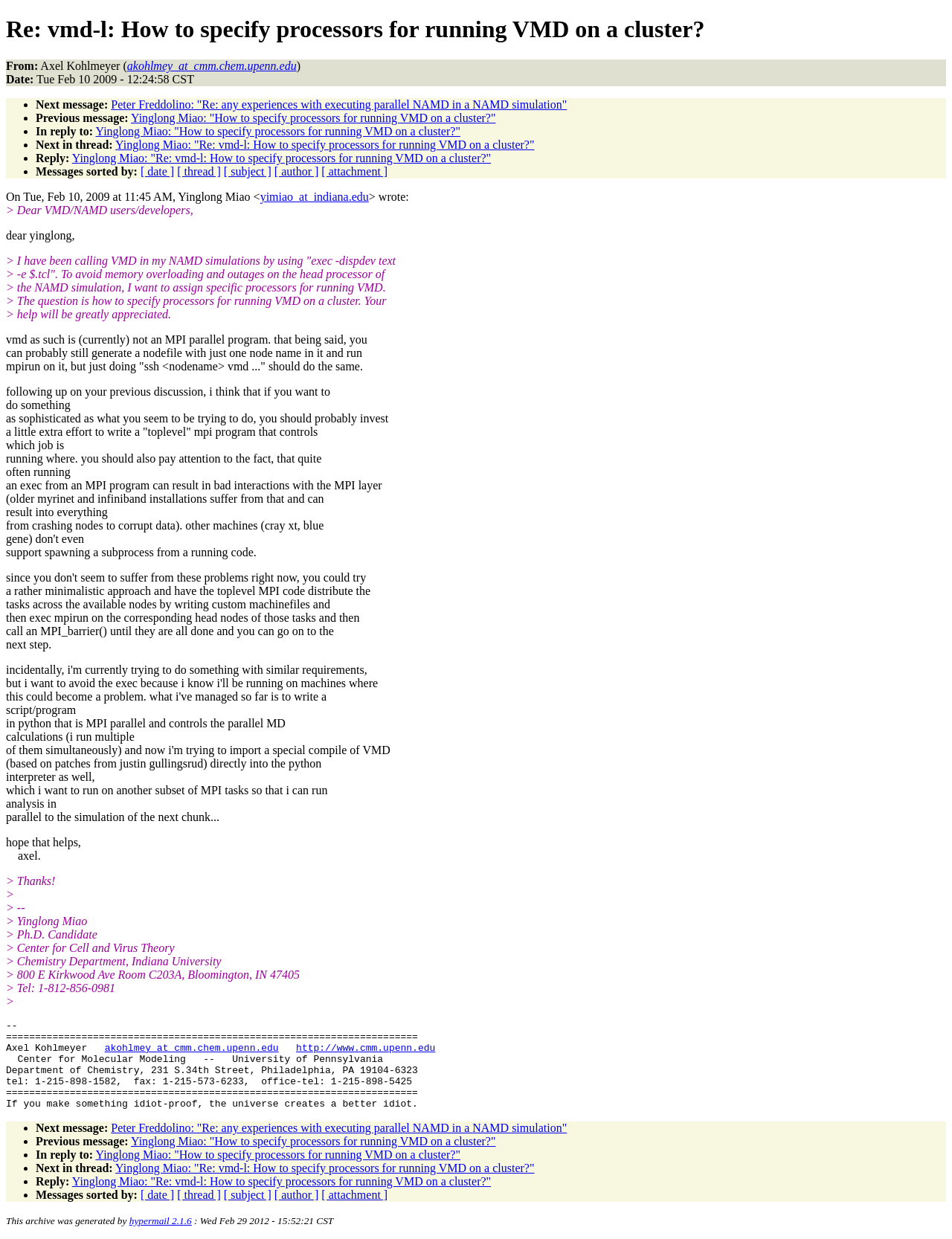Offer a comprehensive description of the webpage’s content and structure.

This webpage appears to be an archived email thread from a mailing list, specifically a discussion about running VMD on a cluster. 

At the top of the page, there is a heading that reads "Re: vmd-l: How to specify processors for running VMD on a cluster?" followed by information about the sender, Axel Kohlmeyer, including his email address. 

Below this, there are several sections of text, each with a different topic or response. The first section is from Yinglong Miao, who is asking about how to specify processors for running VMD on a cluster. 

The next section is a response from Axel Kohlmeyer, who explains that VMD is not an MPI parallel program and suggests ways to run VMD on a cluster, including generating a nodefile and using mpirun. 

The rest of the page consists of a back-and-forth discussion between Yinglong Miao and Axel Kohlmeyer, with Yinglong asking follow-up questions and Axel providing more detailed explanations and suggestions. 

Throughout the page, there are several links to other emails in the thread, including "Next message", "Previous message", "In reply to", and "Next in thread". There are also links to sort the messages by date, thread, subject, author, and attachment. 

At the bottom of the page, there is a signature block from Yinglong Miao, including his name, title, and contact information.